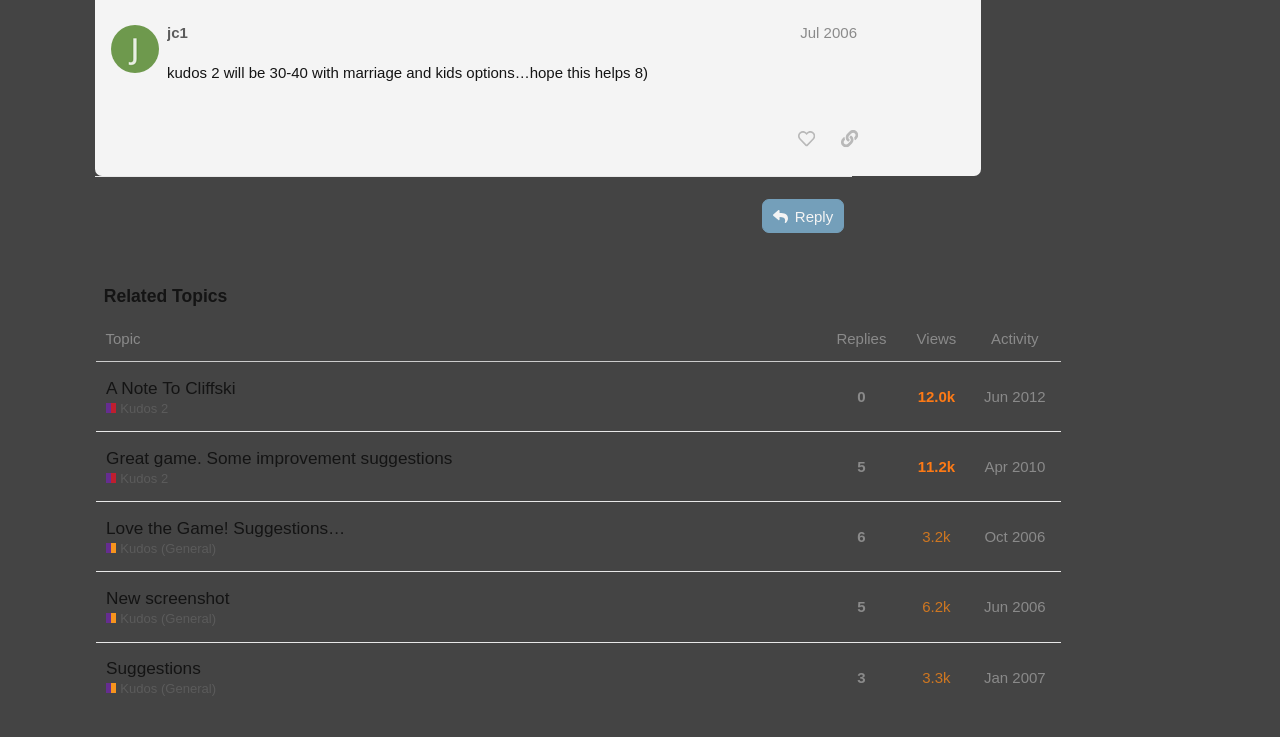Please specify the bounding box coordinates of the element that should be clicked to execute the given instruction: 'Copy a link to this post to clipboard'. Ensure the coordinates are four float numbers between 0 and 1, expressed as [left, top, right, bottom].

[0.649, 0.165, 0.678, 0.211]